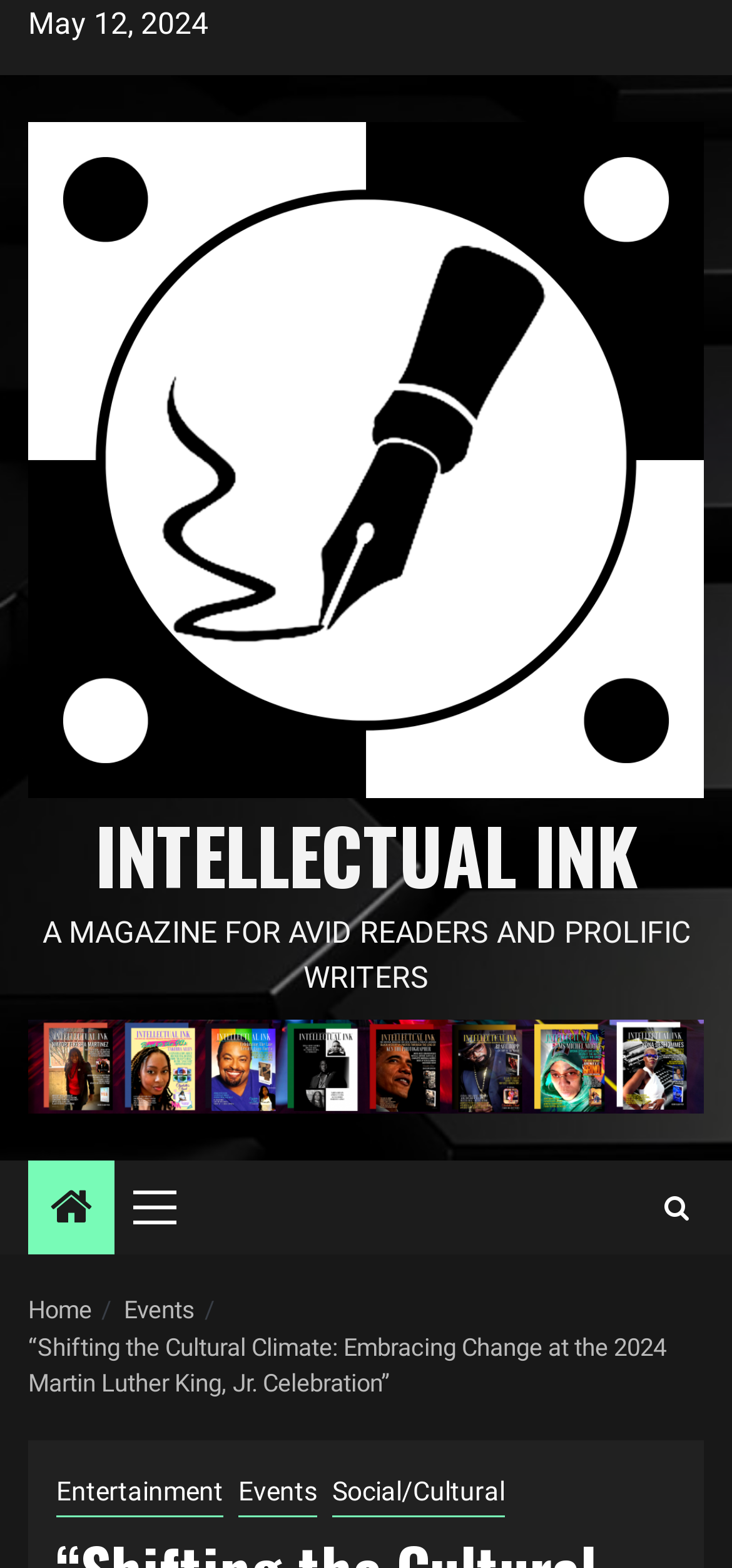Identify the bounding box coordinates for the element you need to click to achieve the following task: "View the 'Entertainment' section". Provide the bounding box coordinates as four float numbers between 0 and 1, in the form [left, top, right, bottom].

[0.077, 0.939, 0.305, 0.967]